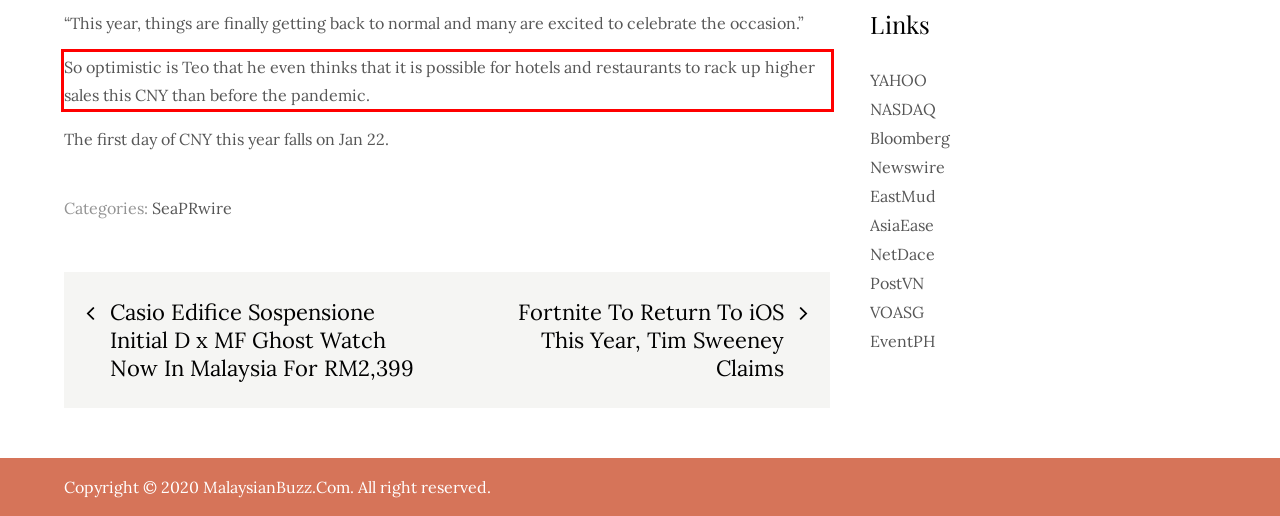Please perform OCR on the text within the red rectangle in the webpage screenshot and return the text content.

So optimistic is Teo that he even thinks that it is possible for hotels and restaurants to rack up higher sales this CNY than before the pandemic.